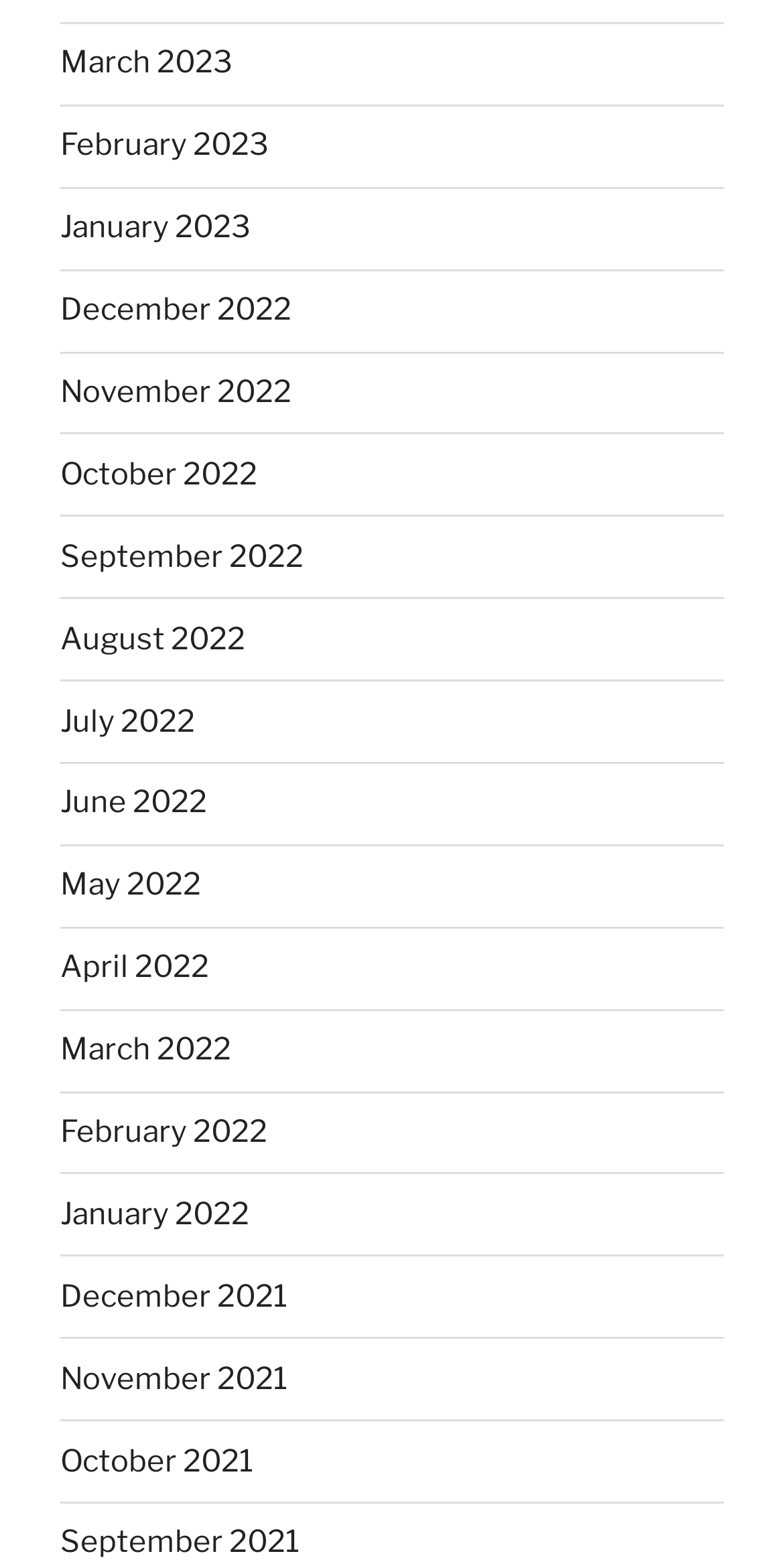Can you find the bounding box coordinates for the UI element given this description: "November 2022"? Provide the coordinates as four float numbers between 0 and 1: [left, top, right, bottom].

[0.077, 0.238, 0.372, 0.262]